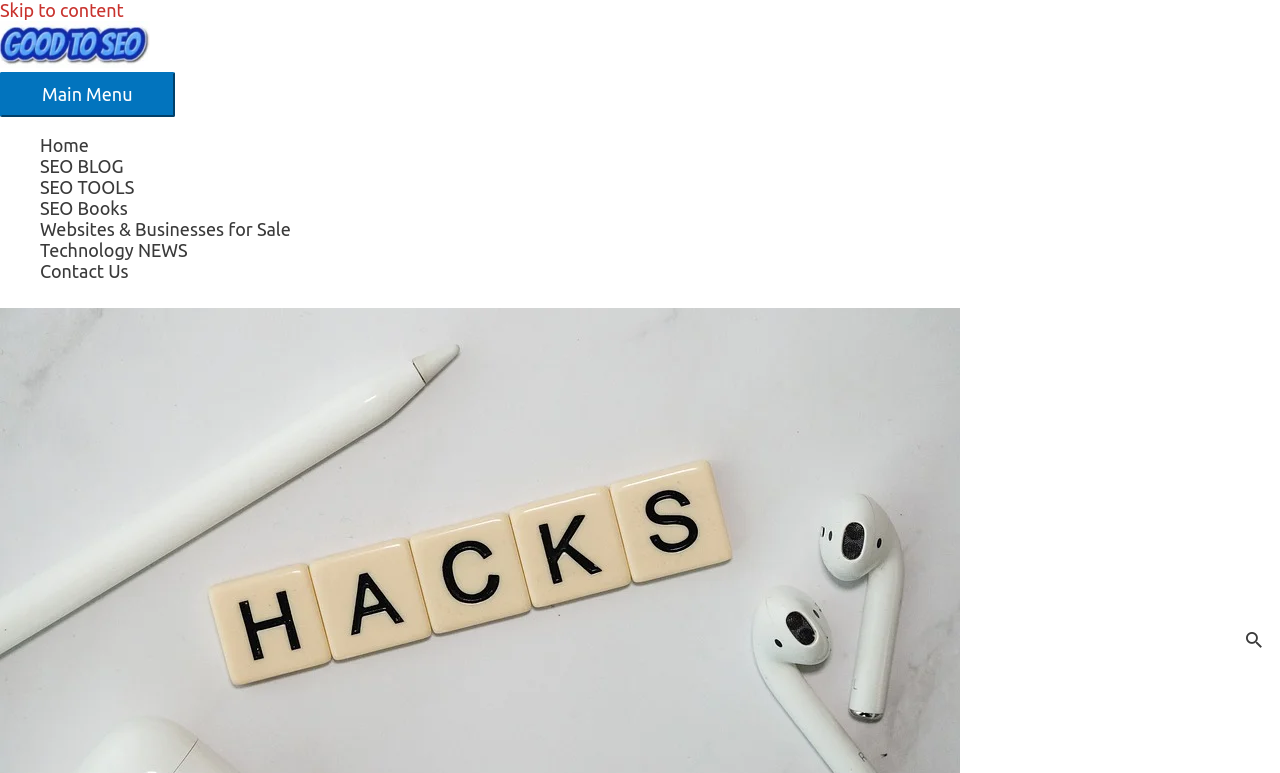What is the purpose of the button at the top?
Answer the question with a detailed explanation, including all necessary information.

I examined the button element, which has the text 'Main Menu' and is marked as 'expanded: False', indicating that it controls the primary menu and is used to toggle its visibility.